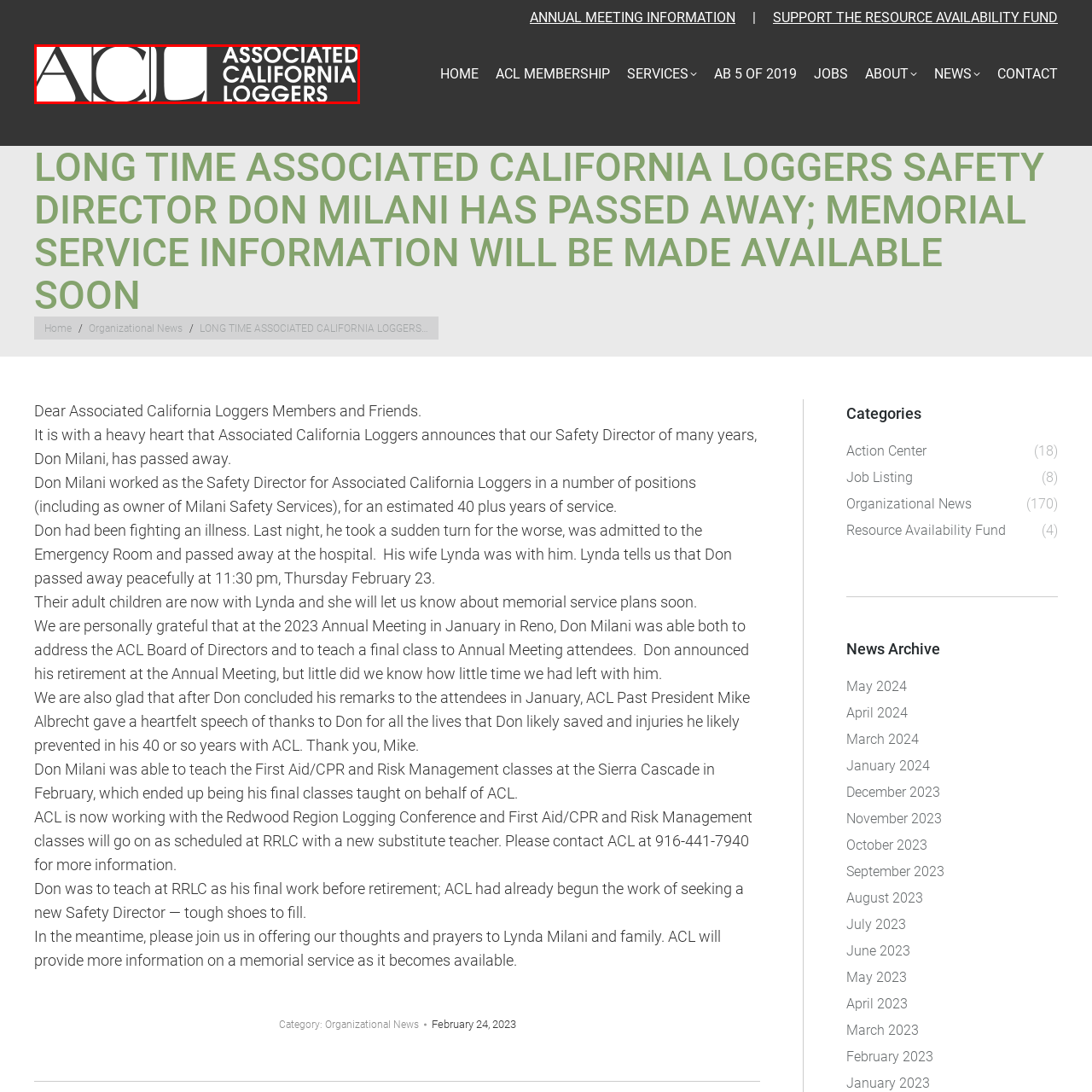What is the full name of the organization?
Inspect the image area bounded by the red box and answer the question with a single word or a short phrase.

ASSOCIATED CALIFORNIA LOGGERS